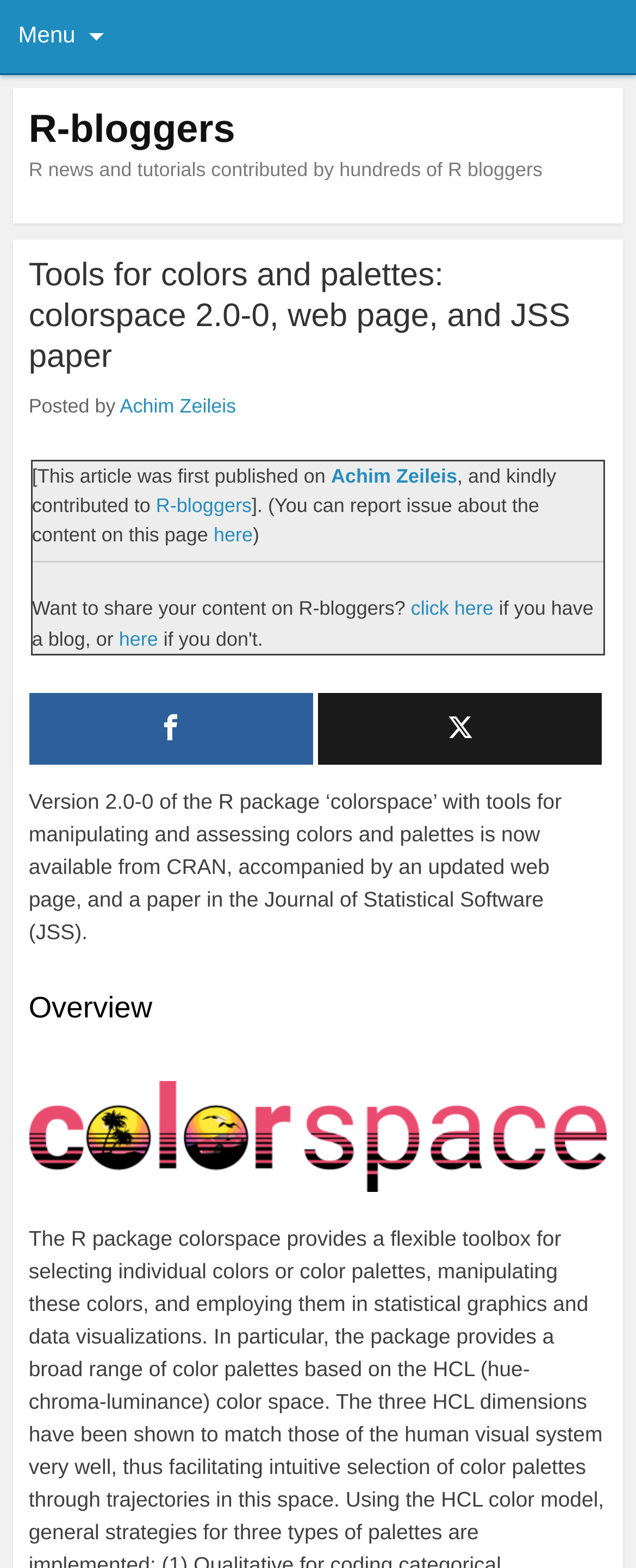Locate the bounding box coordinates of the element that should be clicked to fulfill the instruction: "Read the article by Achim Zeileis".

[0.189, 0.252, 0.371, 0.266]